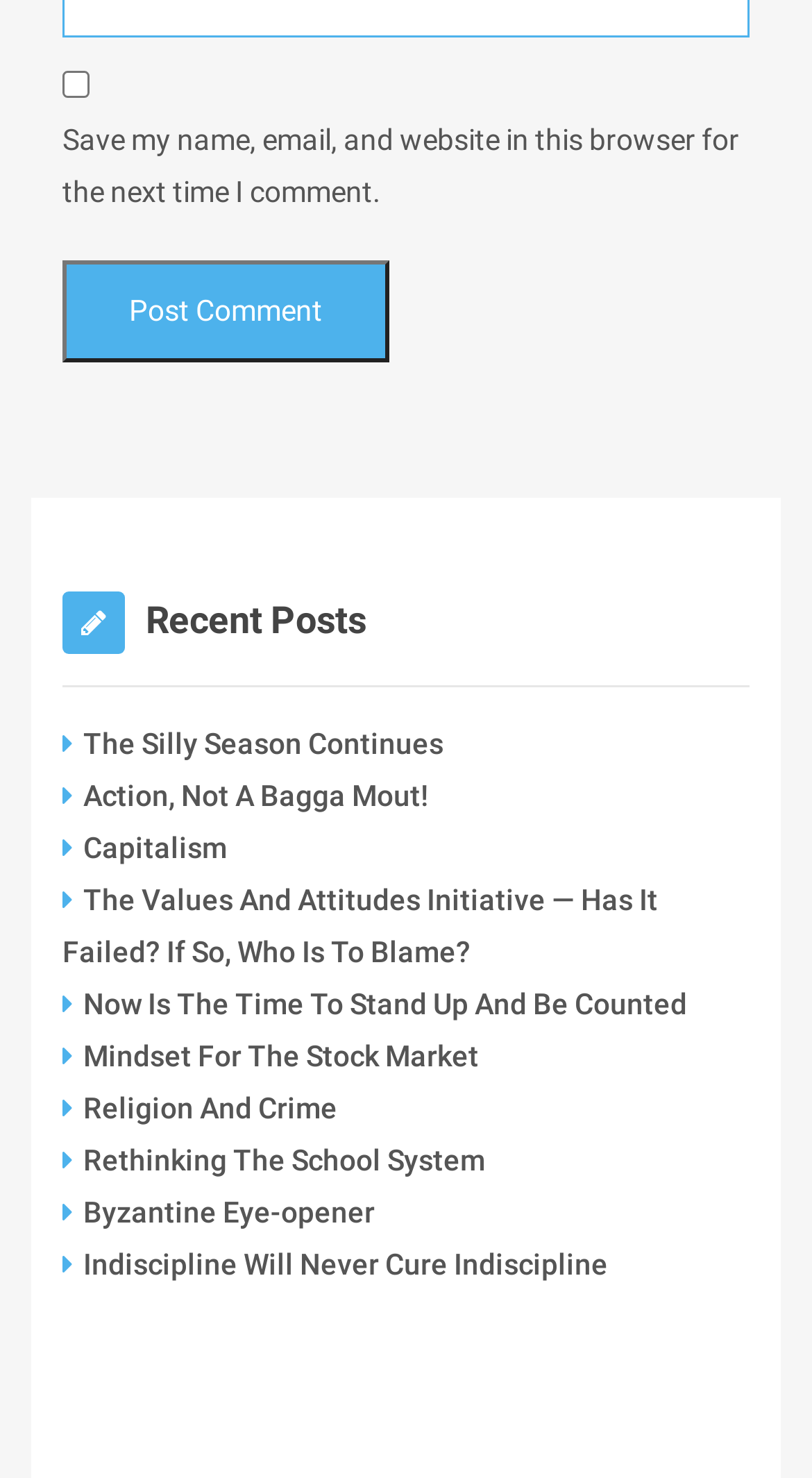From the element description The Silly Season Continues, predict the bounding box coordinates of the UI element. The coordinates must be specified in the format (top-left x, top-left y, bottom-right x, bottom-right y) and should be within the 0 to 1 range.

[0.077, 0.492, 0.546, 0.515]